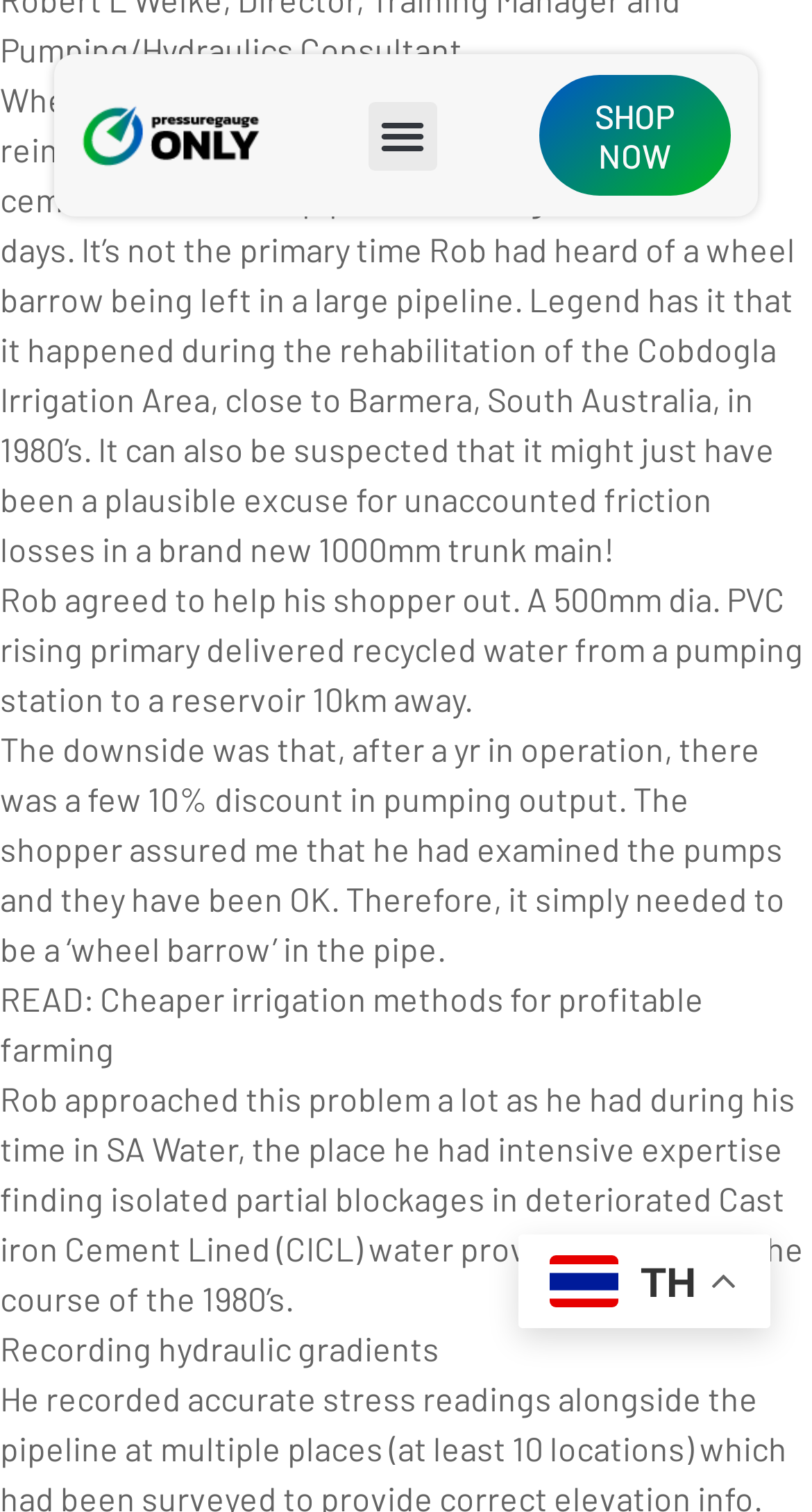What is the abbreviation of 'Cast iron Cement Lined'?
Please provide a detailed and comprehensive answer to the question.

I found the abbreviation of 'Cast iron Cement Lined' by reading the StaticText element with the bounding box coordinates [0.0, 0.714, 0.99, 0.872] which mentions that Rob had intensive expertise finding isolated partial blockages in deteriorated Cast iron Cement Lined (CICL) water provide pipelines in the course of the 1980’s.